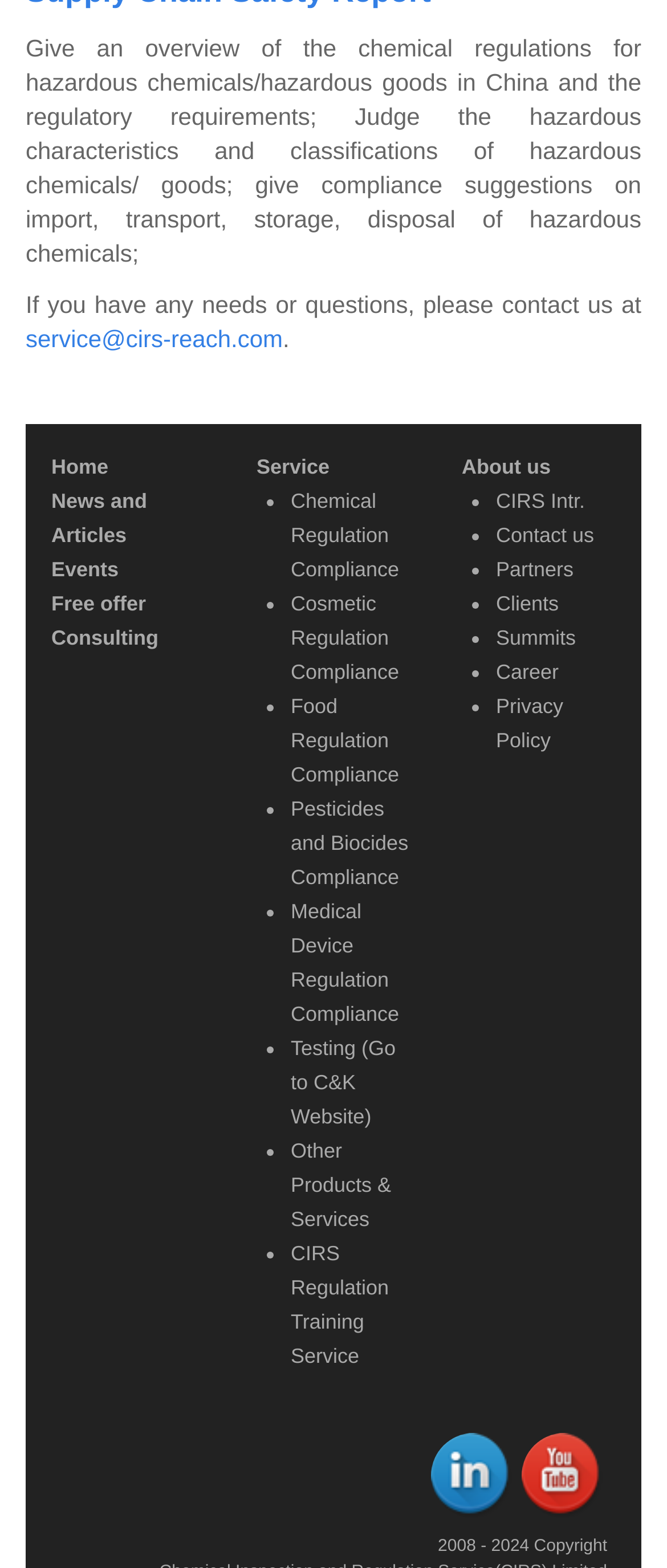Using the format (top-left x, top-left y, bottom-right x, bottom-right y), and given the element description, identify the bounding box coordinates within the screenshot: Pesticides and Biocides Compliance

[0.436, 0.508, 0.612, 0.567]